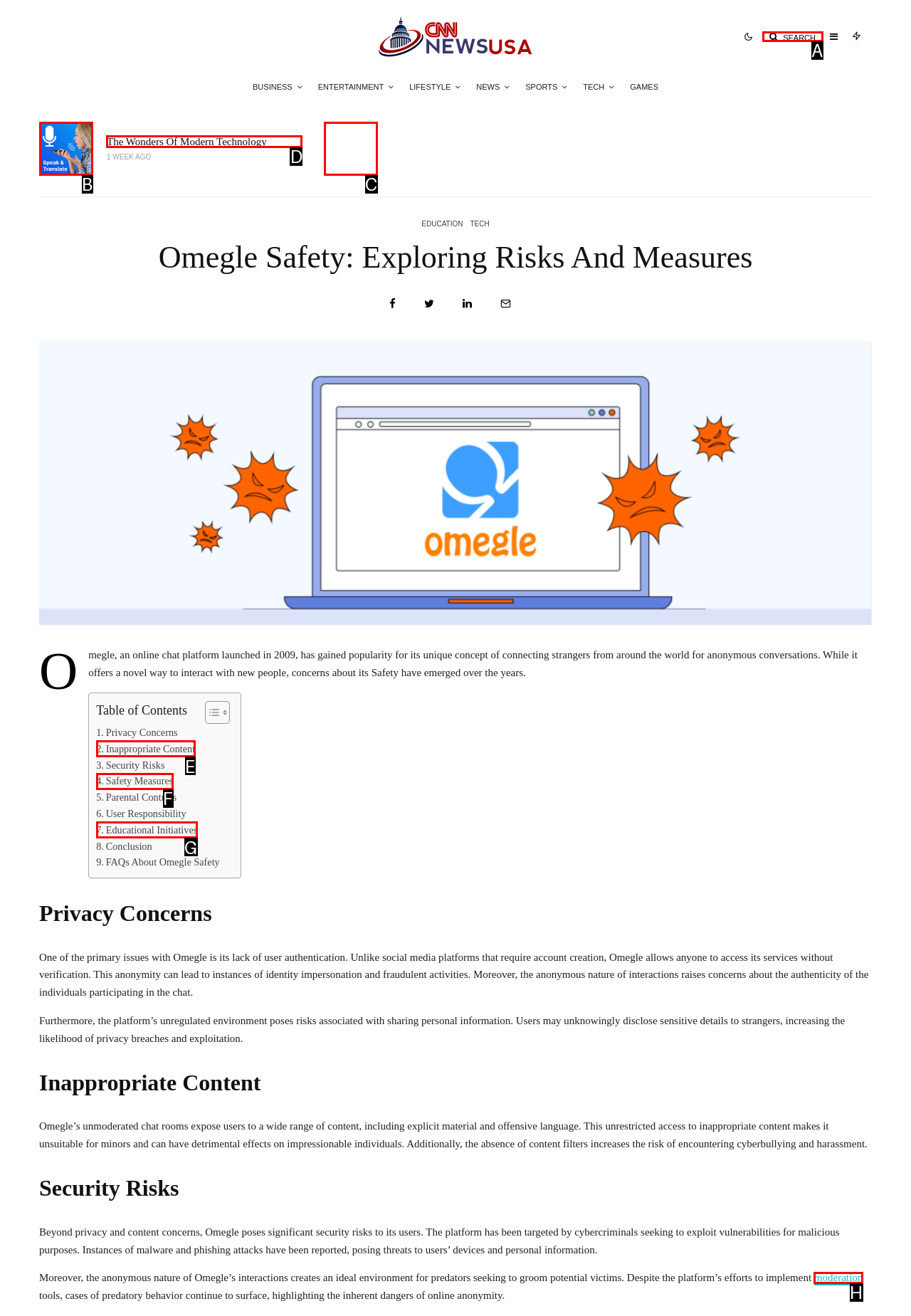Identify the correct UI element to click on to achieve the task: Read the article 'The Wonders Of Modern Technology'. Provide the letter of the appropriate element directly from the available choices.

D